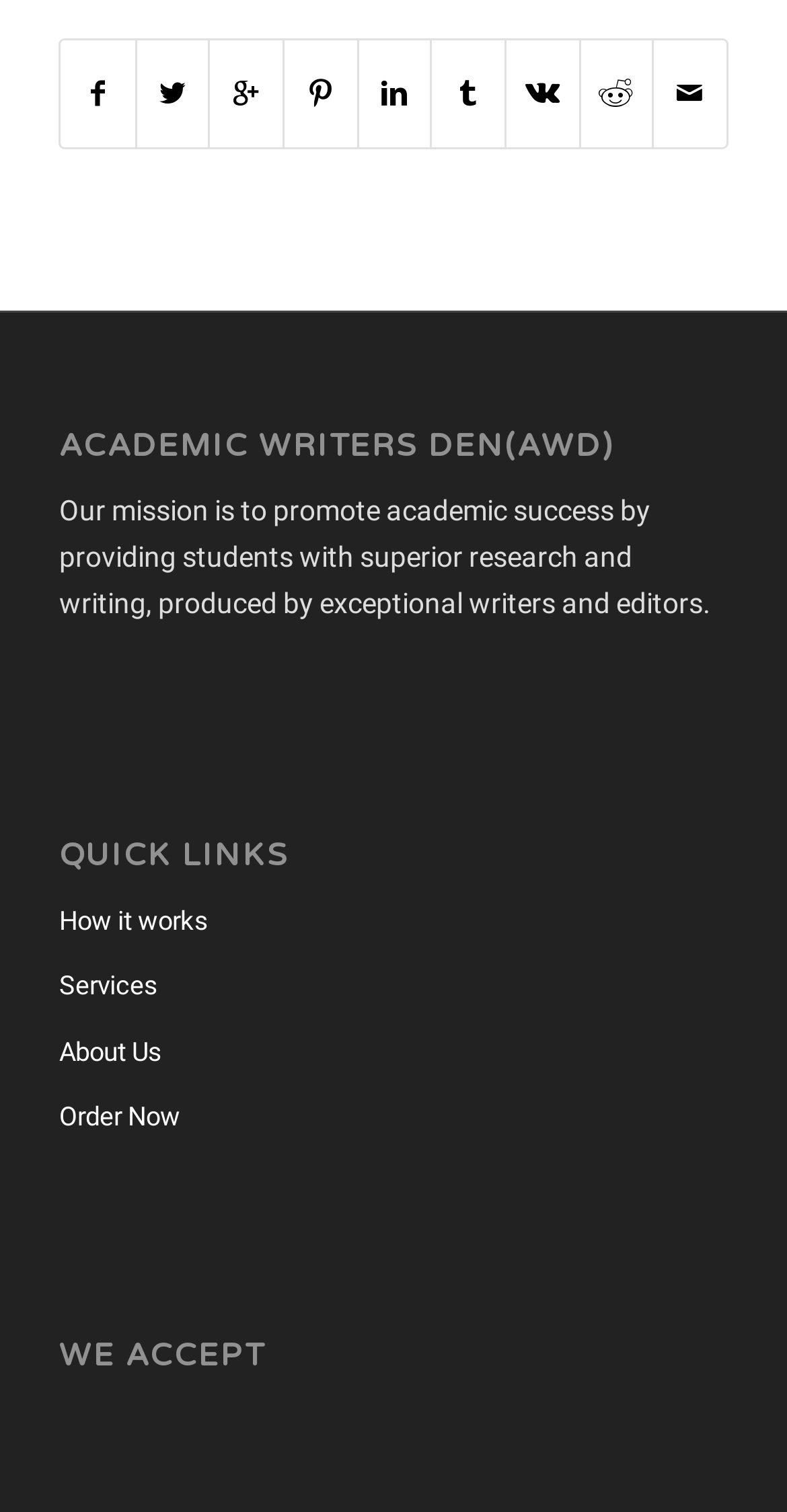Locate the UI element described by parent_node: Email * aria-describedby="email-notes" name="email" in the provided webpage screenshot. Return the bounding box coordinates in the format (top-left x, top-left y, bottom-right x, bottom-right y), ensuring all values are between 0 and 1.

None